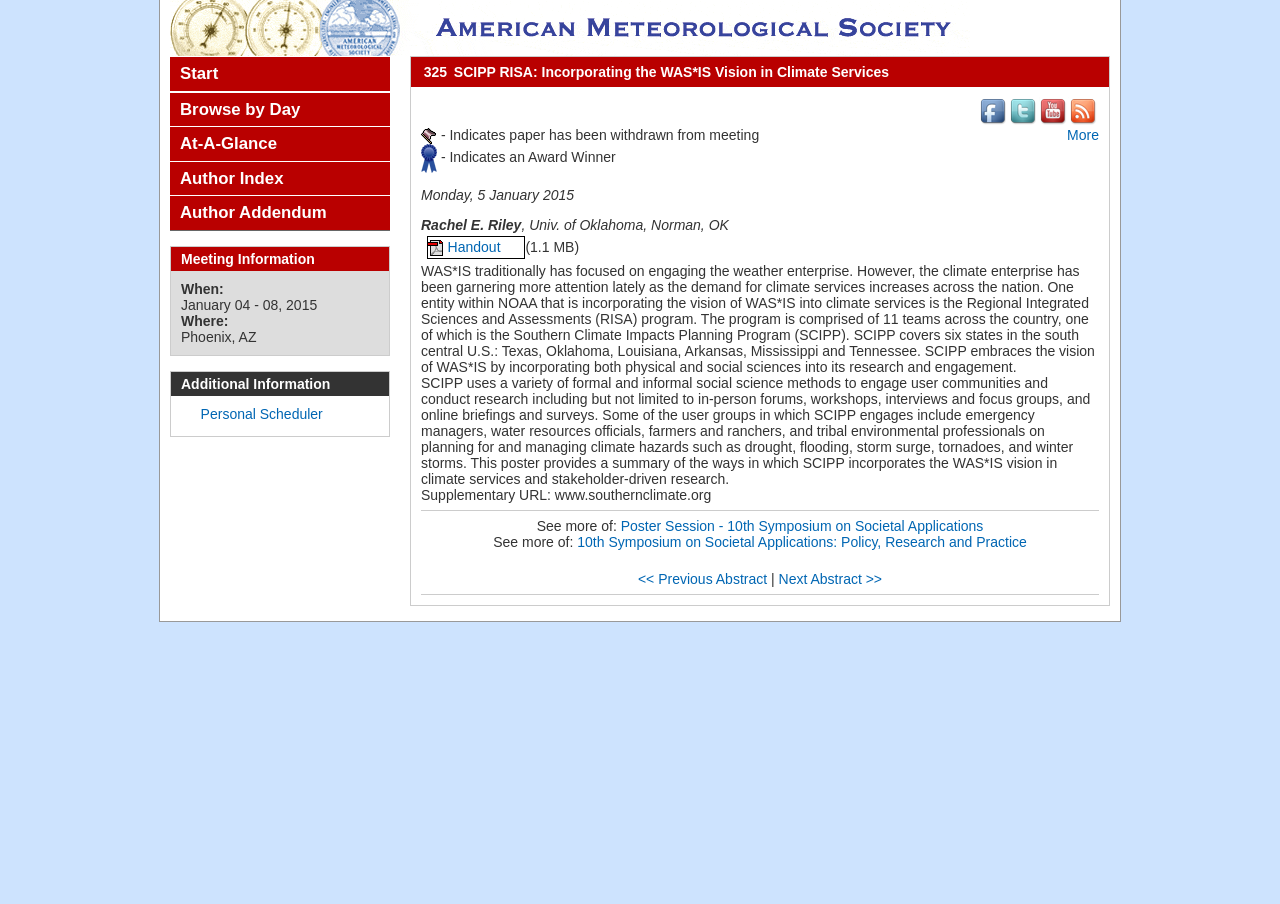Detail the webpage's structure and highlights in your description.

This webpage appears to be an abstract page for a presentation at the 95th American Meteorological Society Annual Meeting. The page is divided into several sections. At the top, there is a heading that displays the title of the presentation, "SCIPP RISA: Incorporating the WAS*IS Vision in Climate Services." Below this heading, there is a link to the annual meeting's website, accompanied by a small image.

To the right of the title, there are several social media links, including Facebook, Twitter, YouTube, and RSS feeds, each represented by a small icon. Below these links, there is a section that displays information about the presentation, including the date and time it will be given, the presenter's name, and their affiliation.

The main content of the page is a lengthy abstract that describes the presentation's topic, which is the incorporation of the WAS*IS vision into climate services by the Regional Integrated Sciences and Assessments (RISA) program, specifically the Southern Climate Impacts Planning Program (SCIPP). The abstract explains how SCIPP engages with user communities and conducts research to address climate hazards.

Below the abstract, there are several links, including one to a handout, supplementary URL, and a link to the poster session. There are also links to navigate to the previous or next abstract, as well as links to browse by day, view the at-a-glance schedule, author index, and author addendum.

On the left side of the page, there is a section that displays meeting information, including the dates and location of the conference. Below this, there is a section that provides additional information, including a link to a personal scheduler.

Throughout the page, there are several images, including icons for social media links and a small image that appears to be a logo or icon. There are also several headings that help to organize the content and make it easier to read.